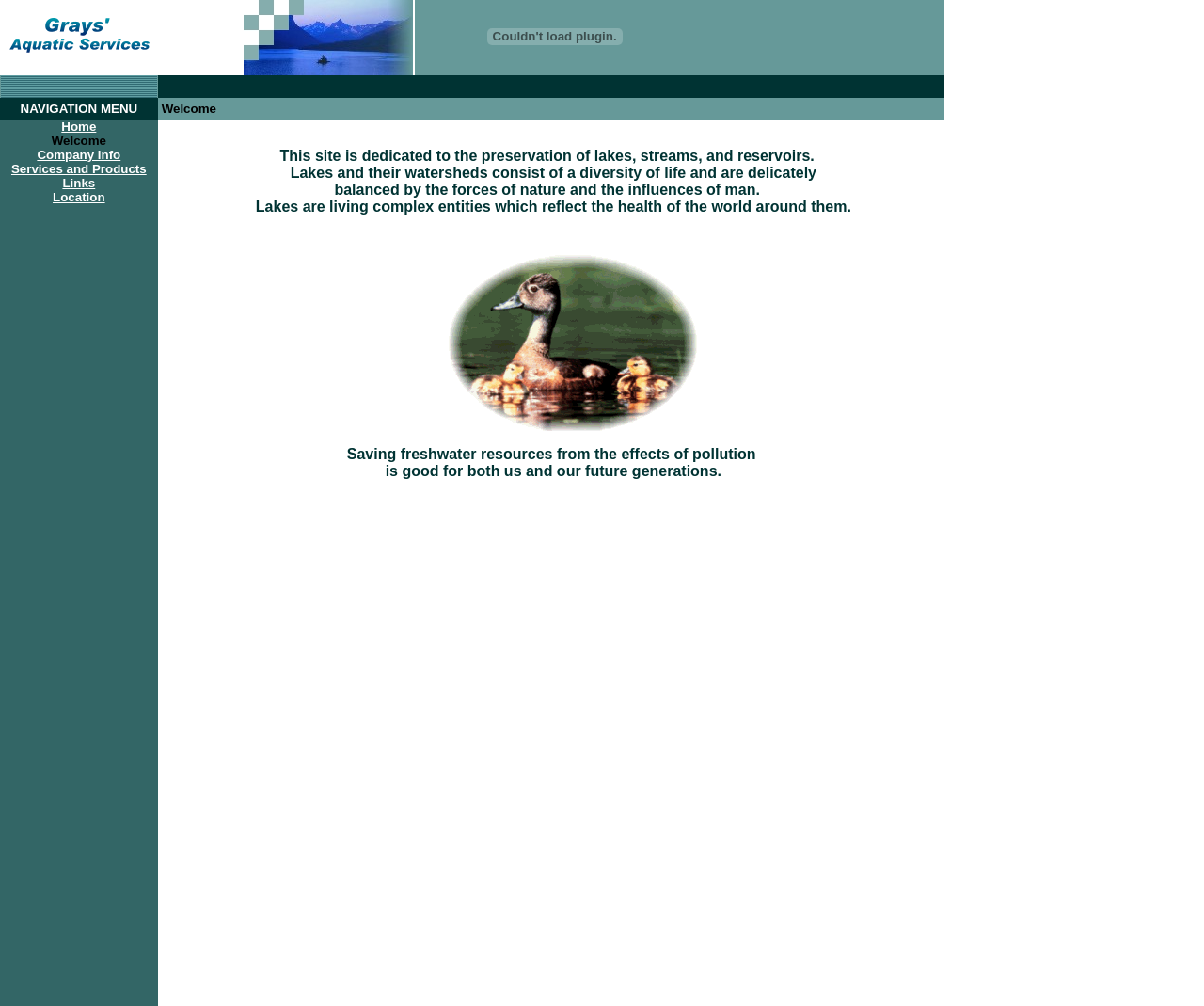What is the navigation menu title?
Look at the image and answer with only one word or phrase.

NAVIGATION MENU